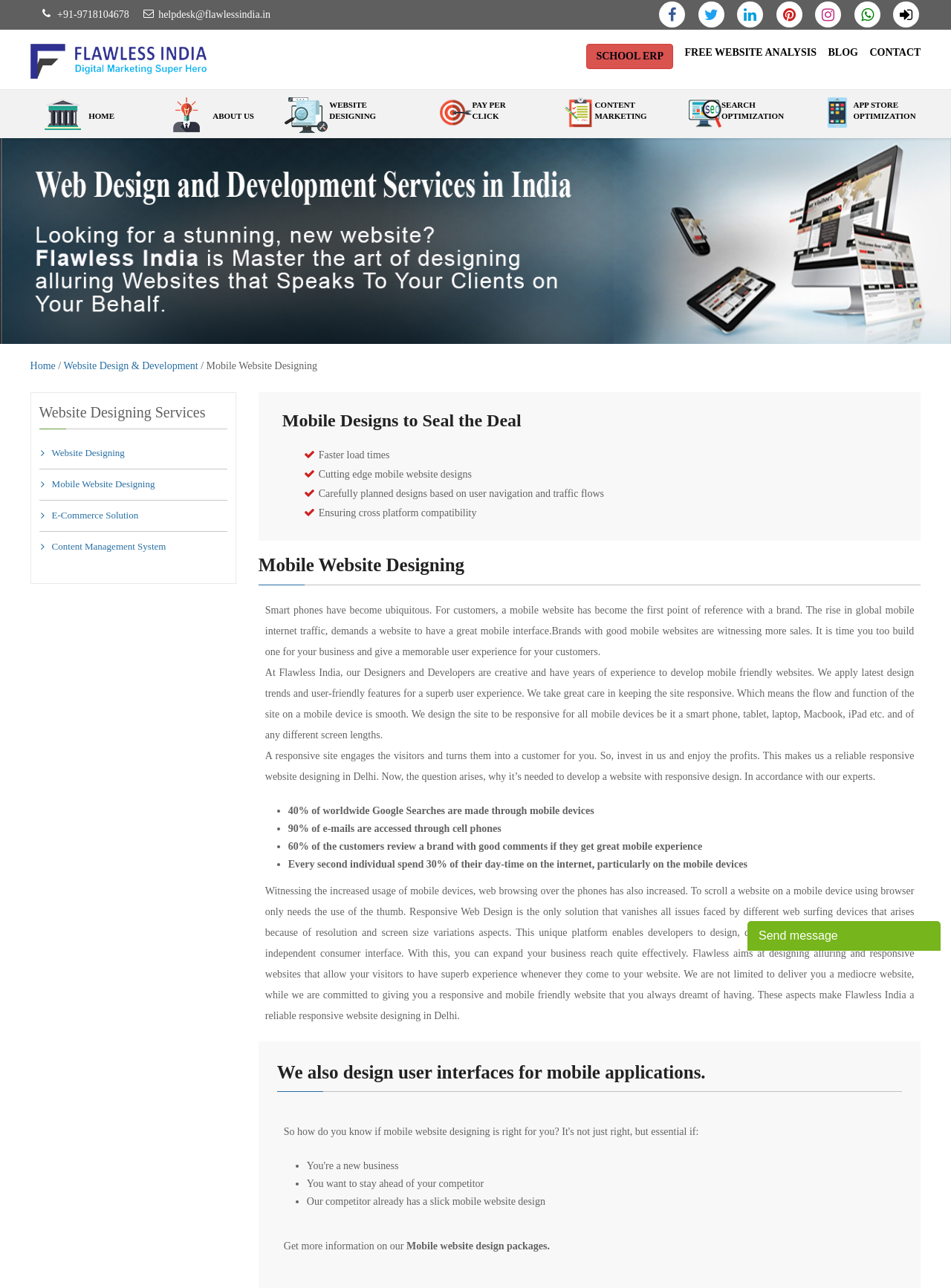What percentage of worldwide Google searches are made through mobile devices?
Please provide a detailed answer to the question.

I found a list of statistics on the webpage, and one of them says '40% of worldwide Google Searches are made through mobile devices'.